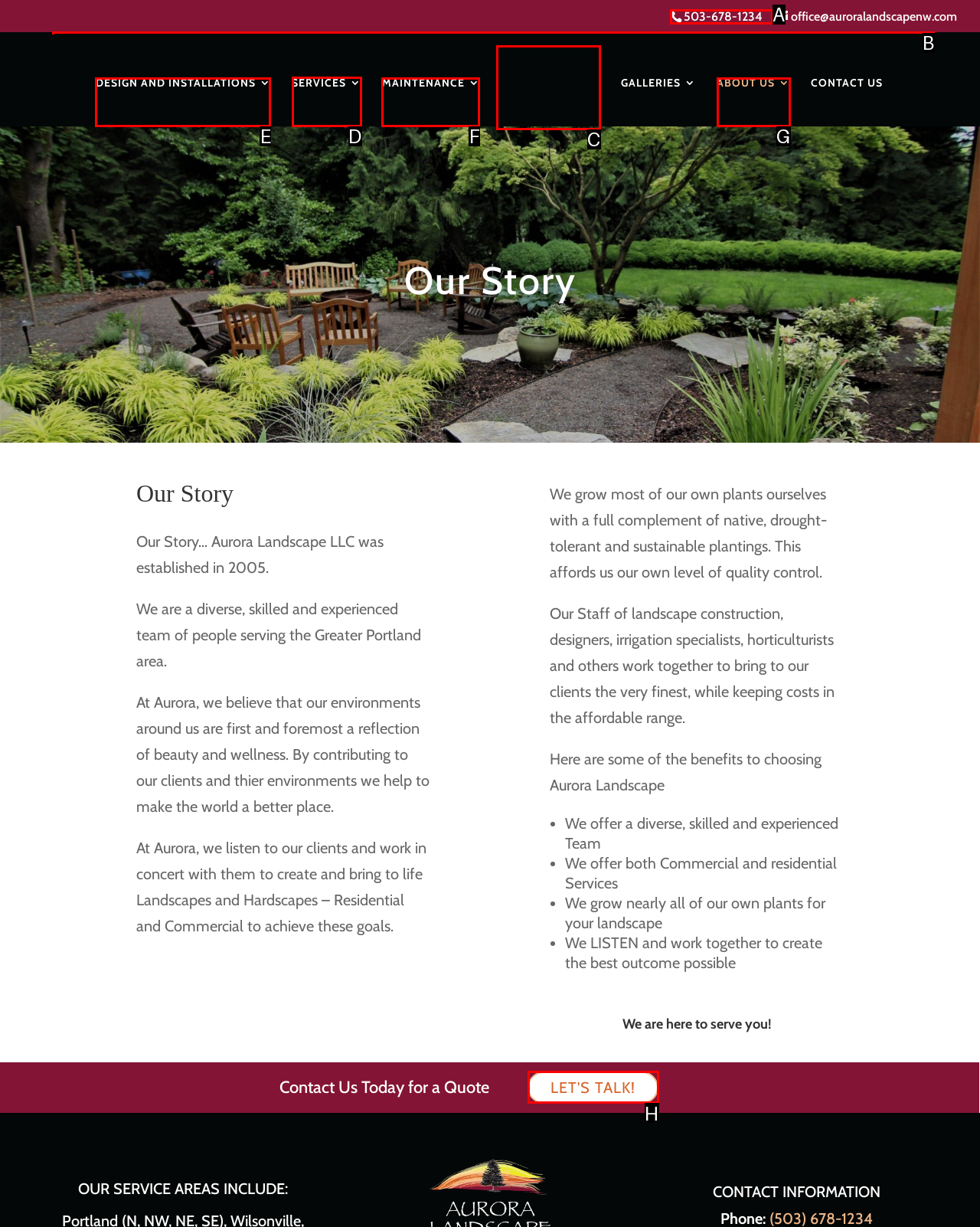Look at the highlighted elements in the screenshot and tell me which letter corresponds to the task: Learn about design and installations.

D